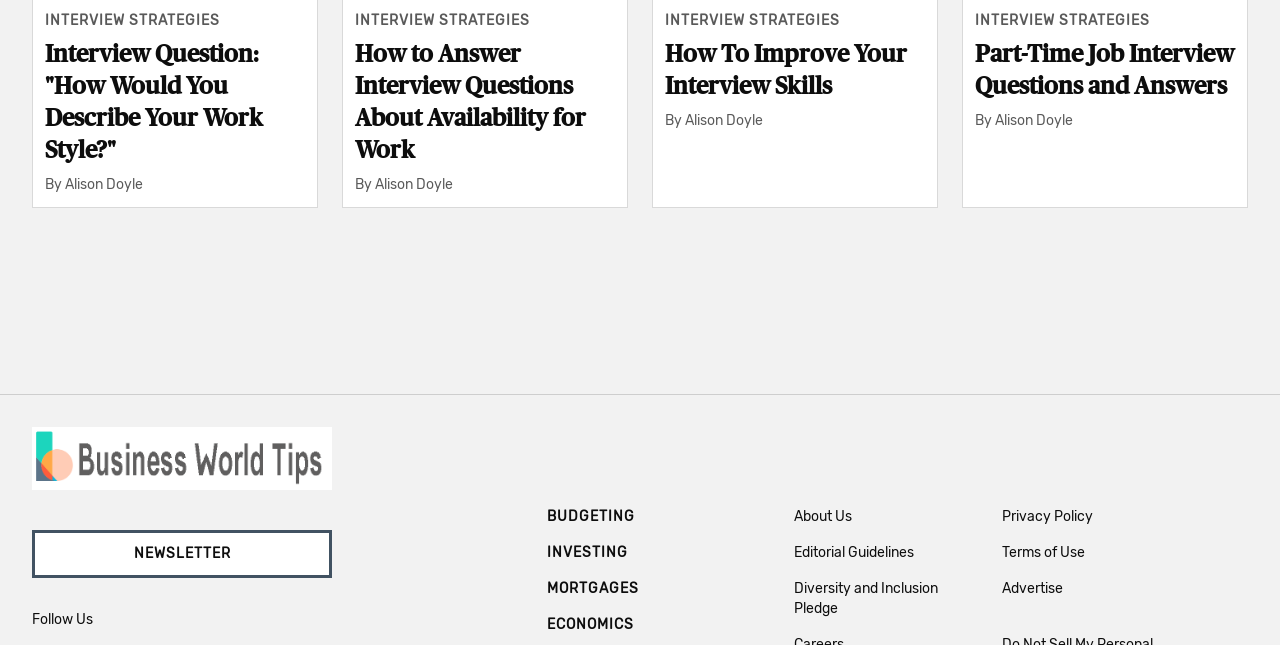What is the text above the 'NEWSLETTER' link?
Please provide a full and detailed response to the question.

Above the 'NEWSLETTER' link, I found a static text element with the content 'Business World Tips', which is located at [0.024, 0.665, 0.083, 0.786]. This text element is likely a header or title.